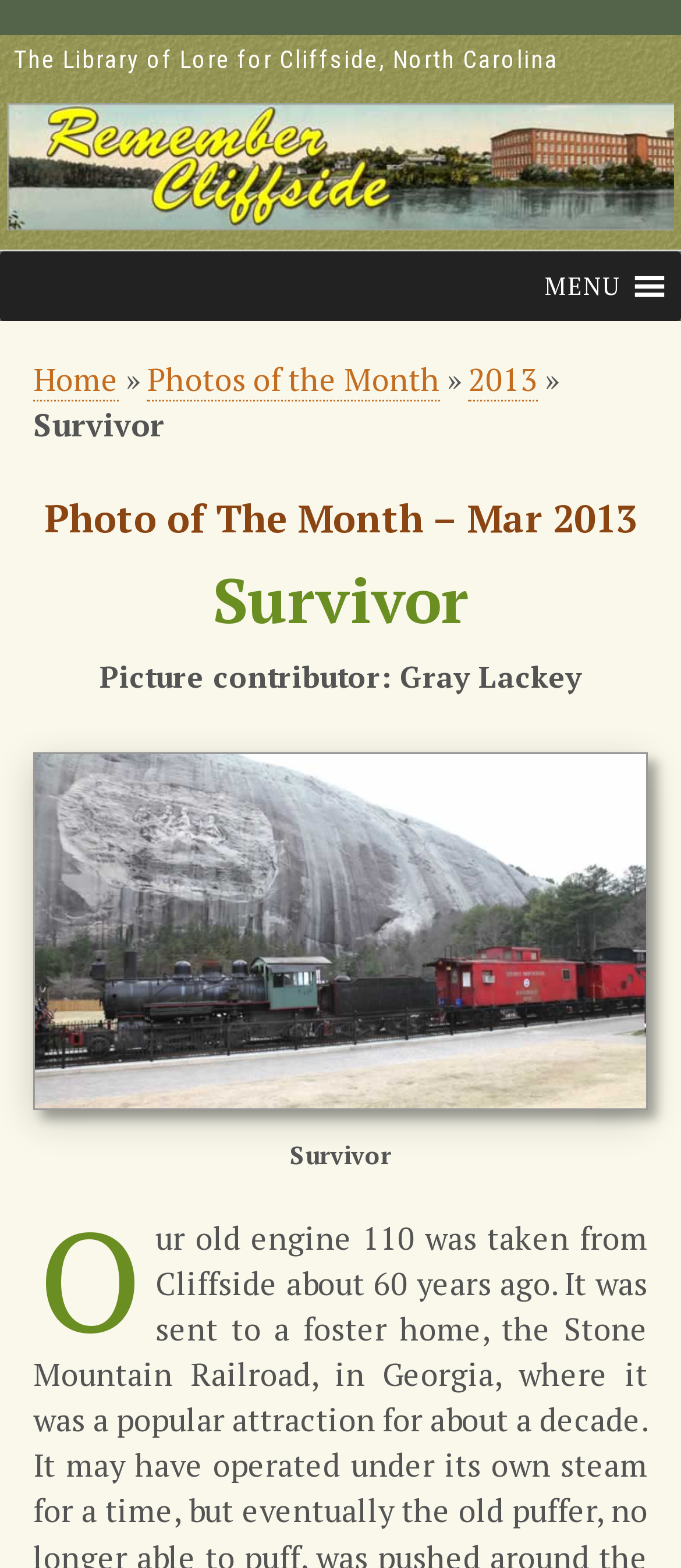Given the element description Maria Del Peso, identify the bounding box coordinates for the UI element on the webpage screenshot. The format should be (top-left x, top-left y, bottom-right x, bottom-right y), with values between 0 and 1.

None